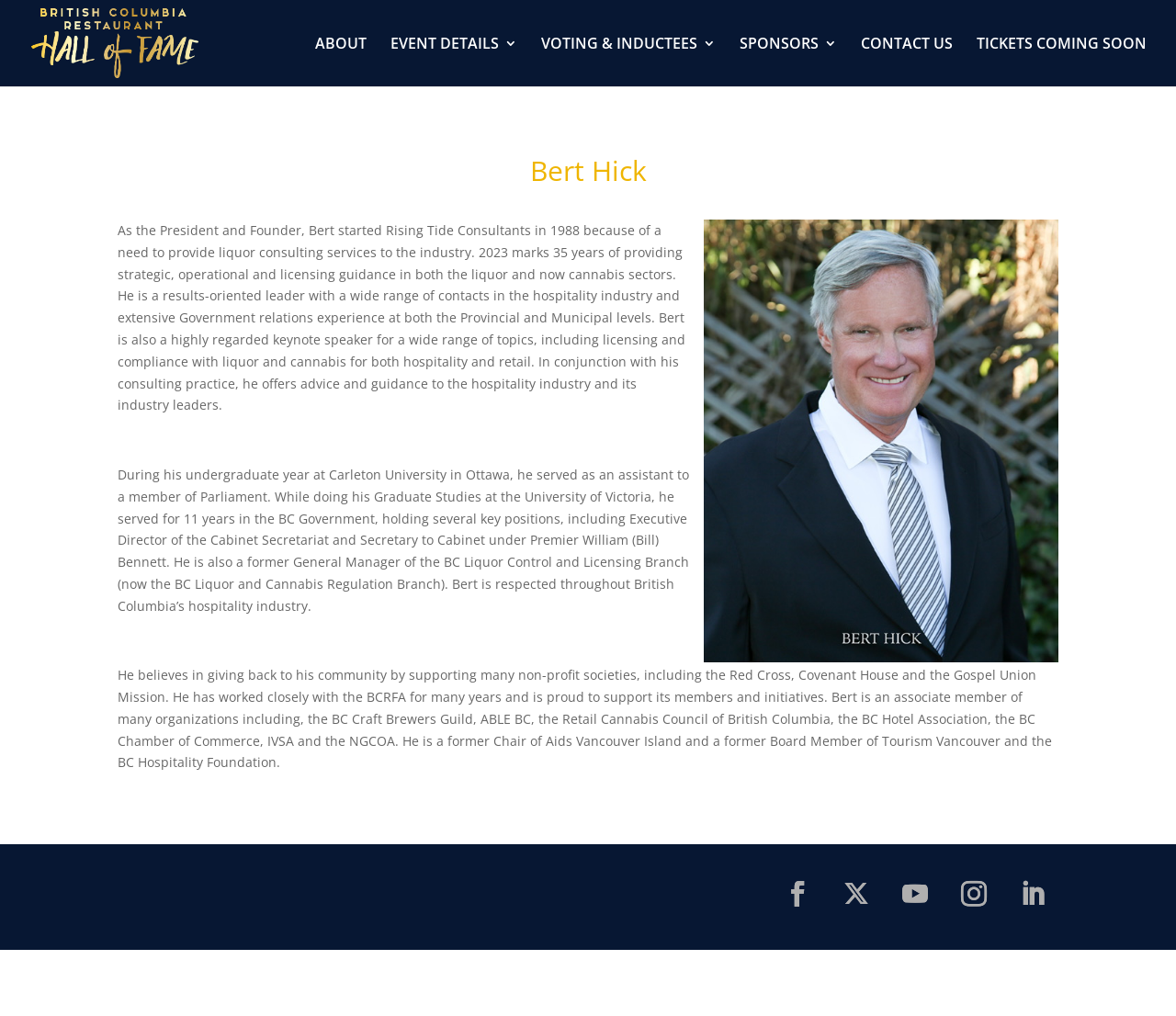Can you find the bounding box coordinates of the area I should click to execute the following instruction: "Contact US"?

[0.732, 0.036, 0.81, 0.085]